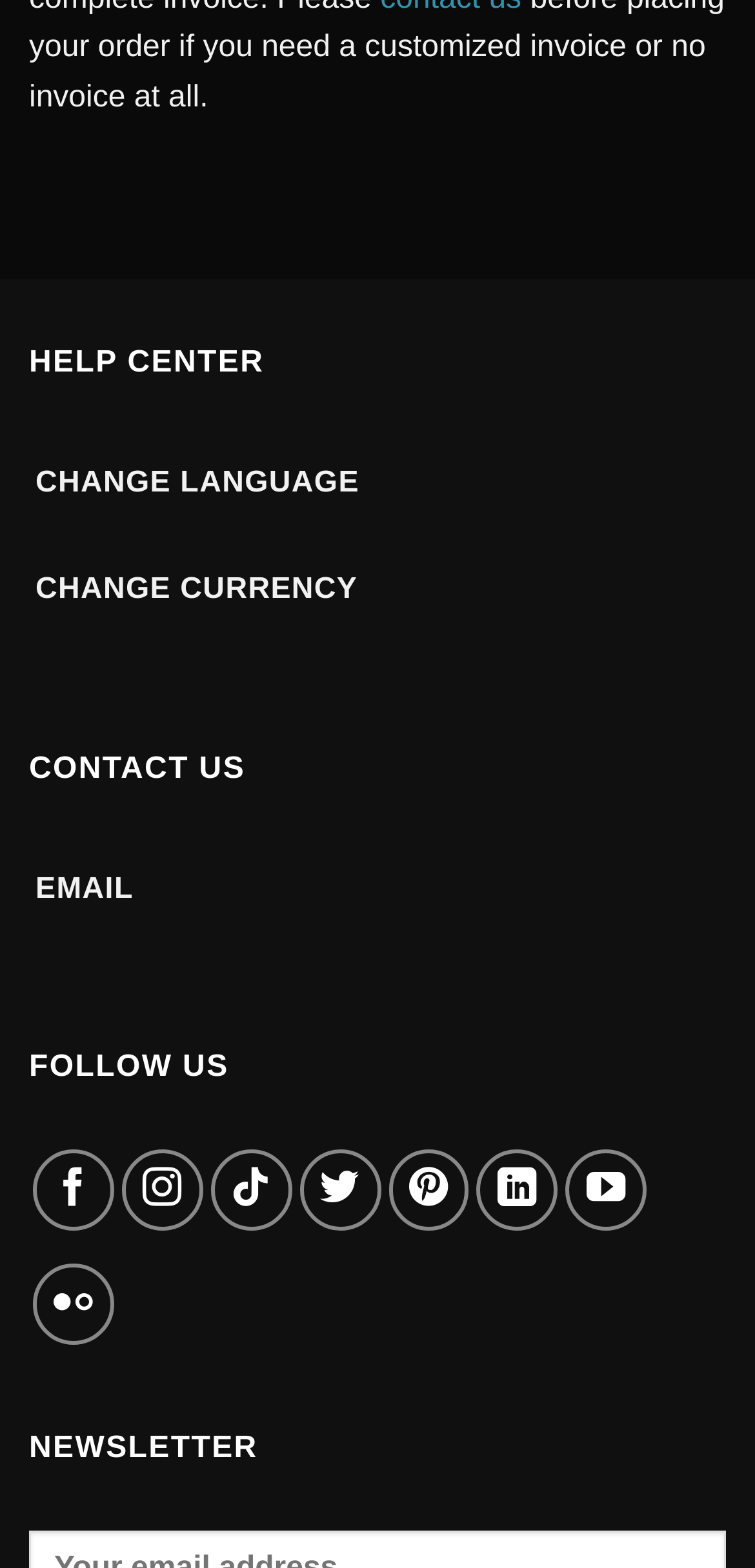Please give the bounding box coordinates of the area that should be clicked to fulfill the following instruction: "Subscribe to the newsletter". The coordinates should be in the format of four float numbers from 0 to 1, i.e., [left, top, right, bottom].

[0.038, 0.913, 0.342, 0.934]